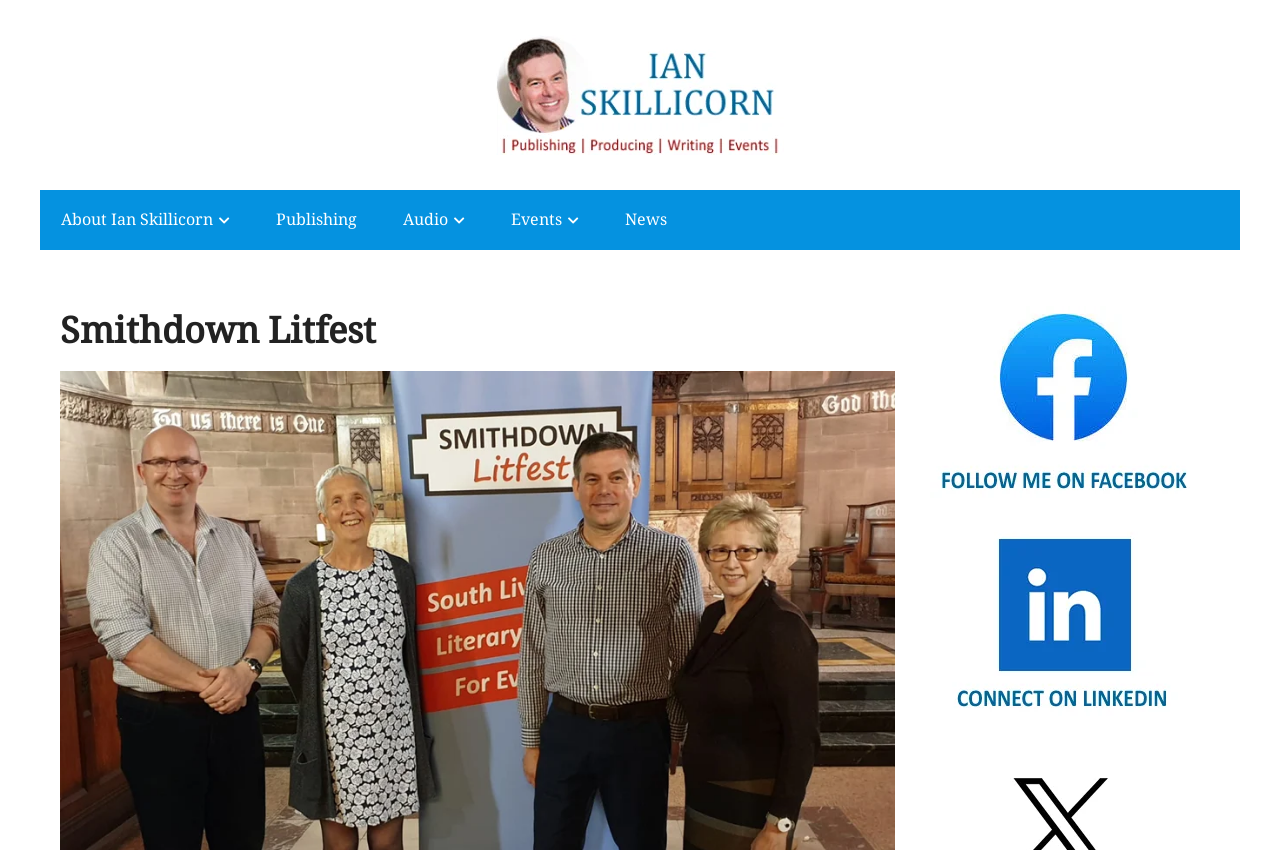Kindly respond to the following question with a single word or a brief phrase: 
How many links are present in the top navigation bar?

5